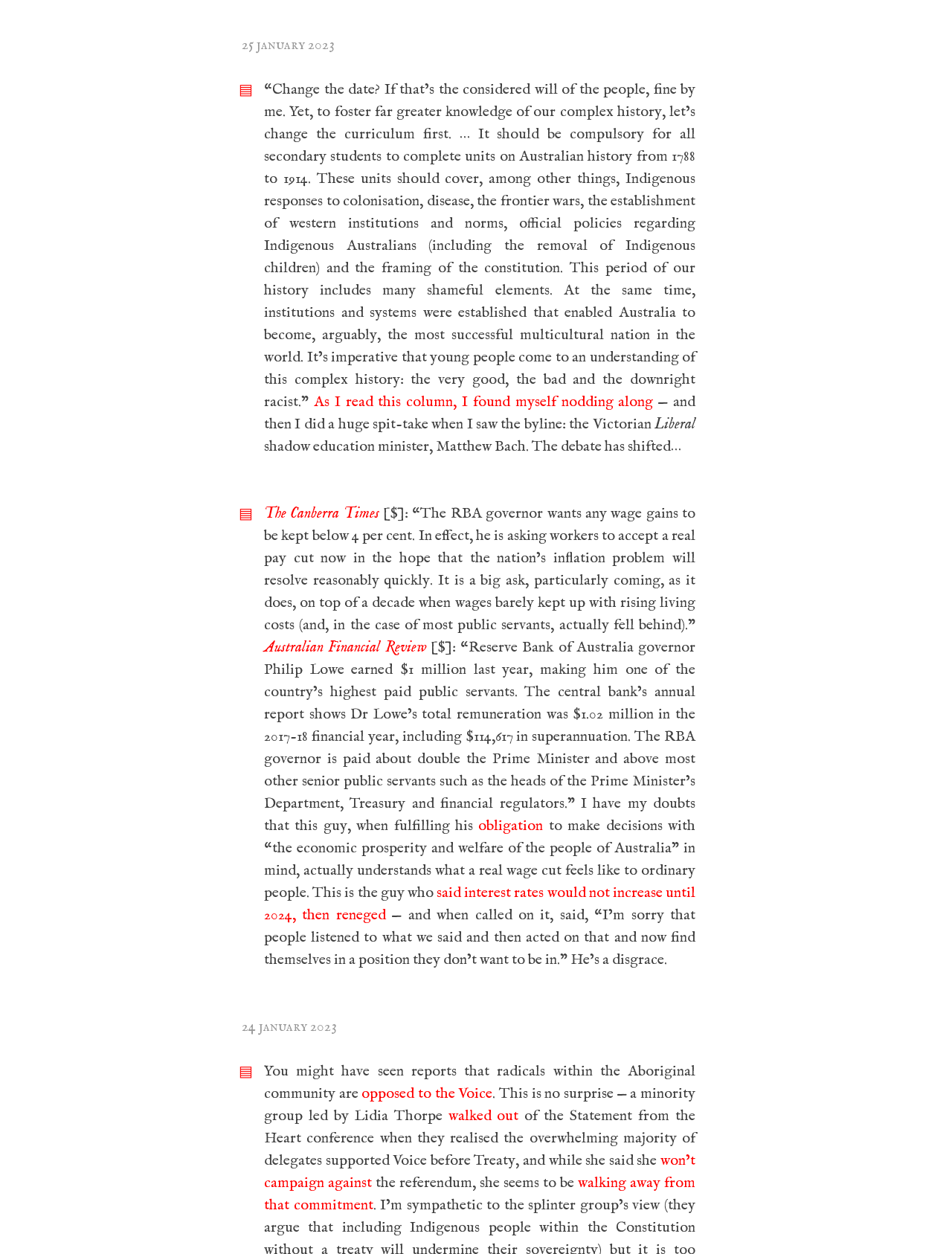Locate the bounding box coordinates of the element that should be clicked to fulfill the instruction: "Follow the link to The Canberra Times".

[0.277, 0.402, 0.398, 0.417]